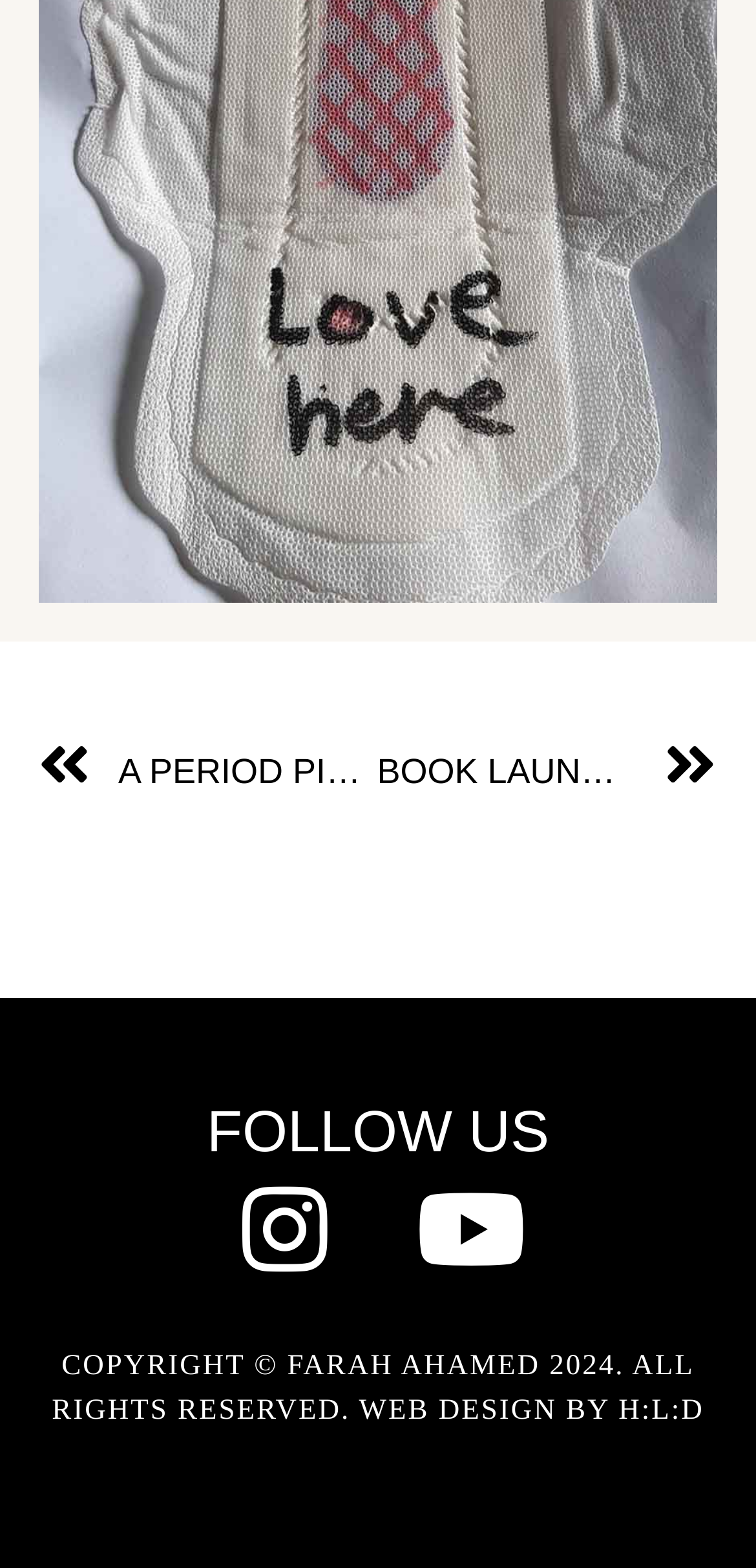What is the event mentioned on the webpage?
Please provide a comprehensive answer to the question based on the webpage screenshot.

The event mentioned on the webpage is a book launch, which is stated in the link 'BOOK LAUNCH AT MUTHAIGA COUNTRY CLUB, NAIROBI Next'.